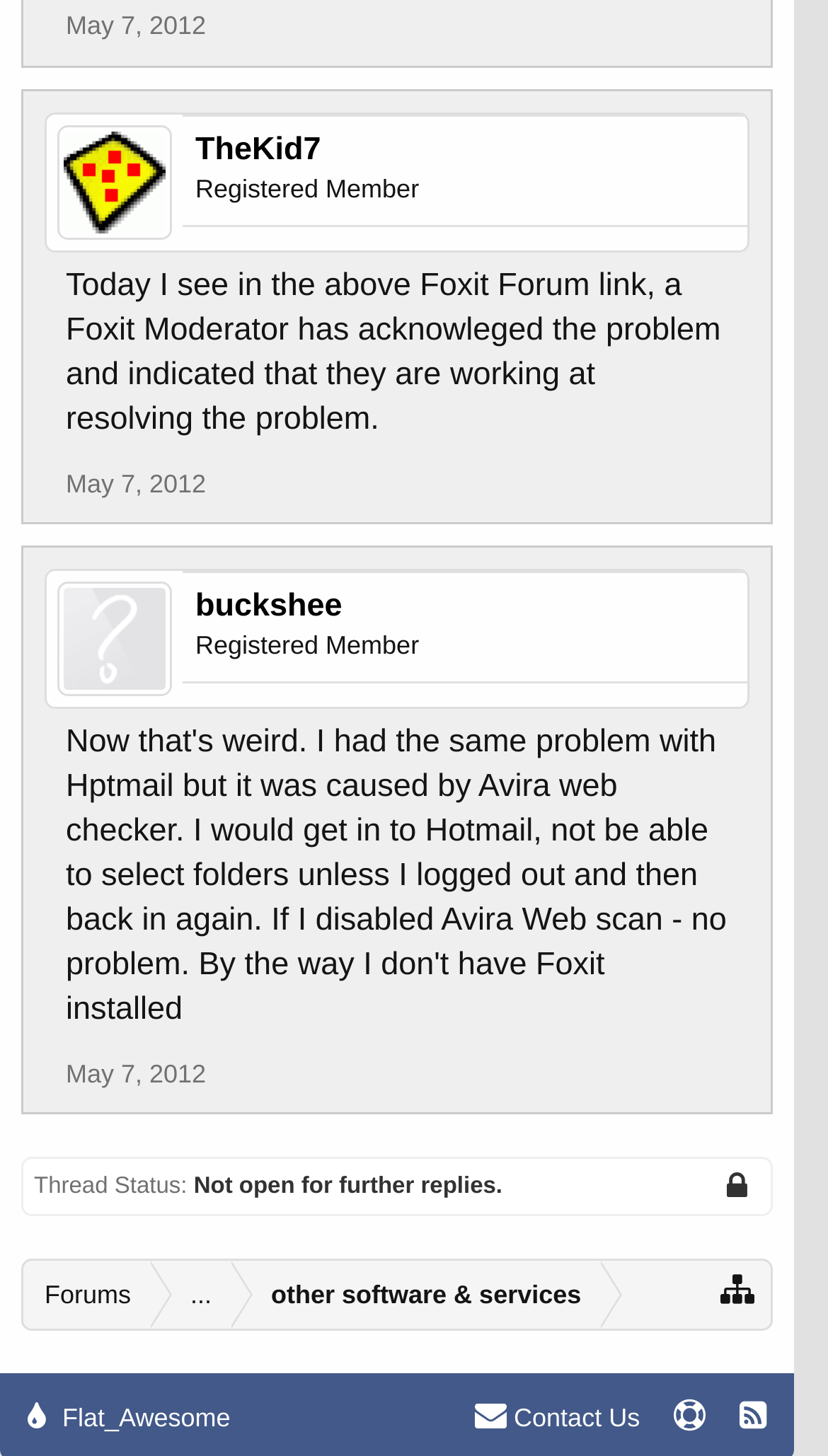Use a single word or phrase to answer the question: 
What is the username of the first registered member?

TheKid7